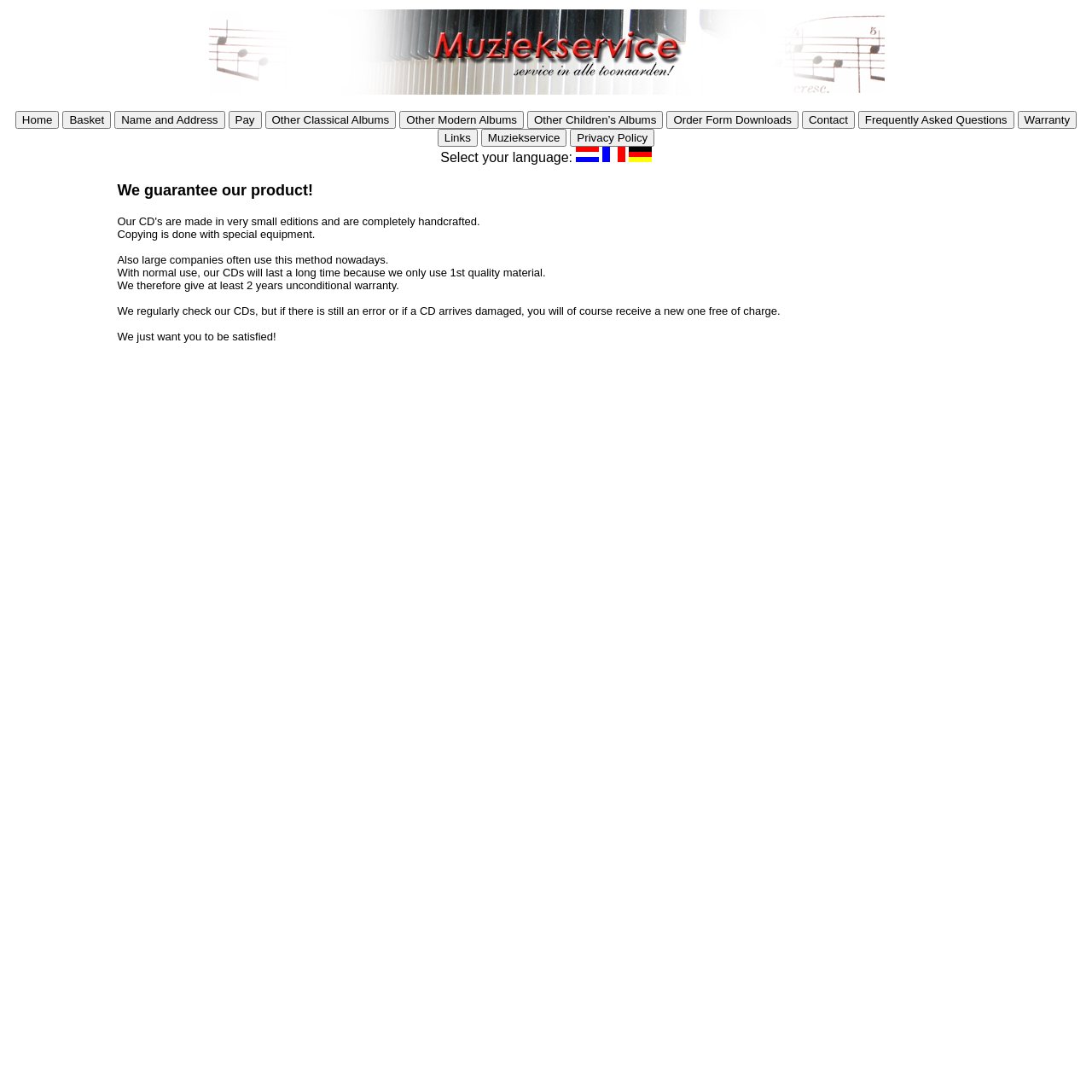Please identify the bounding box coordinates of the element I need to click to follow this instruction: "Click the Home button".

[0.014, 0.102, 0.054, 0.116]